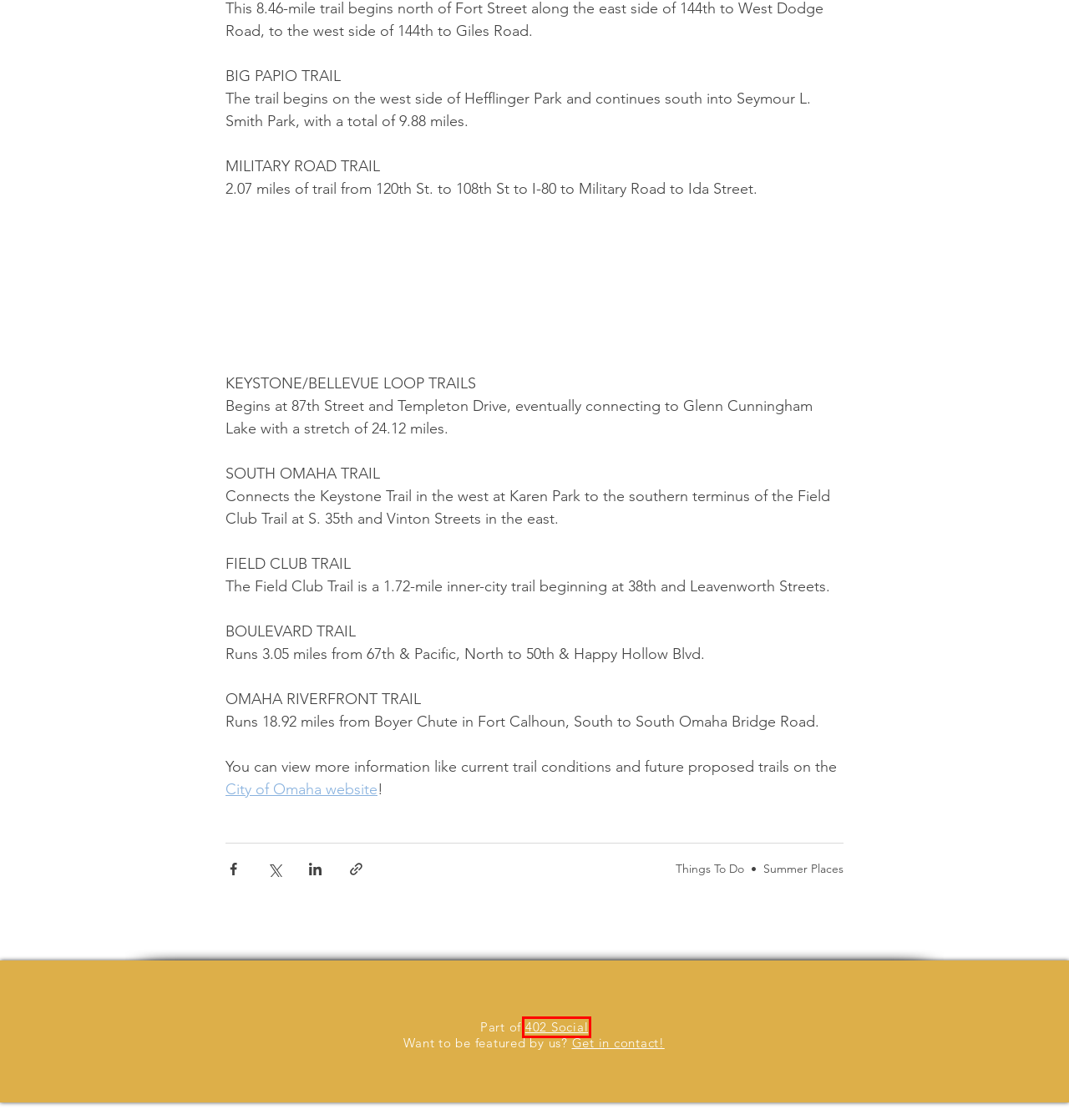You are given a screenshot of a webpage within which there is a red rectangle bounding box. Please choose the best webpage description that matches the new webpage after clicking the selected element in the bounding box. Here are the options:
A. Food & Drink | Omaha Places
B. Health and Beauty | Omaha Places
C. Things To Do
D. Contact | Omaha Places
E. Home | Omaha Places
F. Summer Places
G. 402 Social
H. Neighborhoods | Omaha Places

G